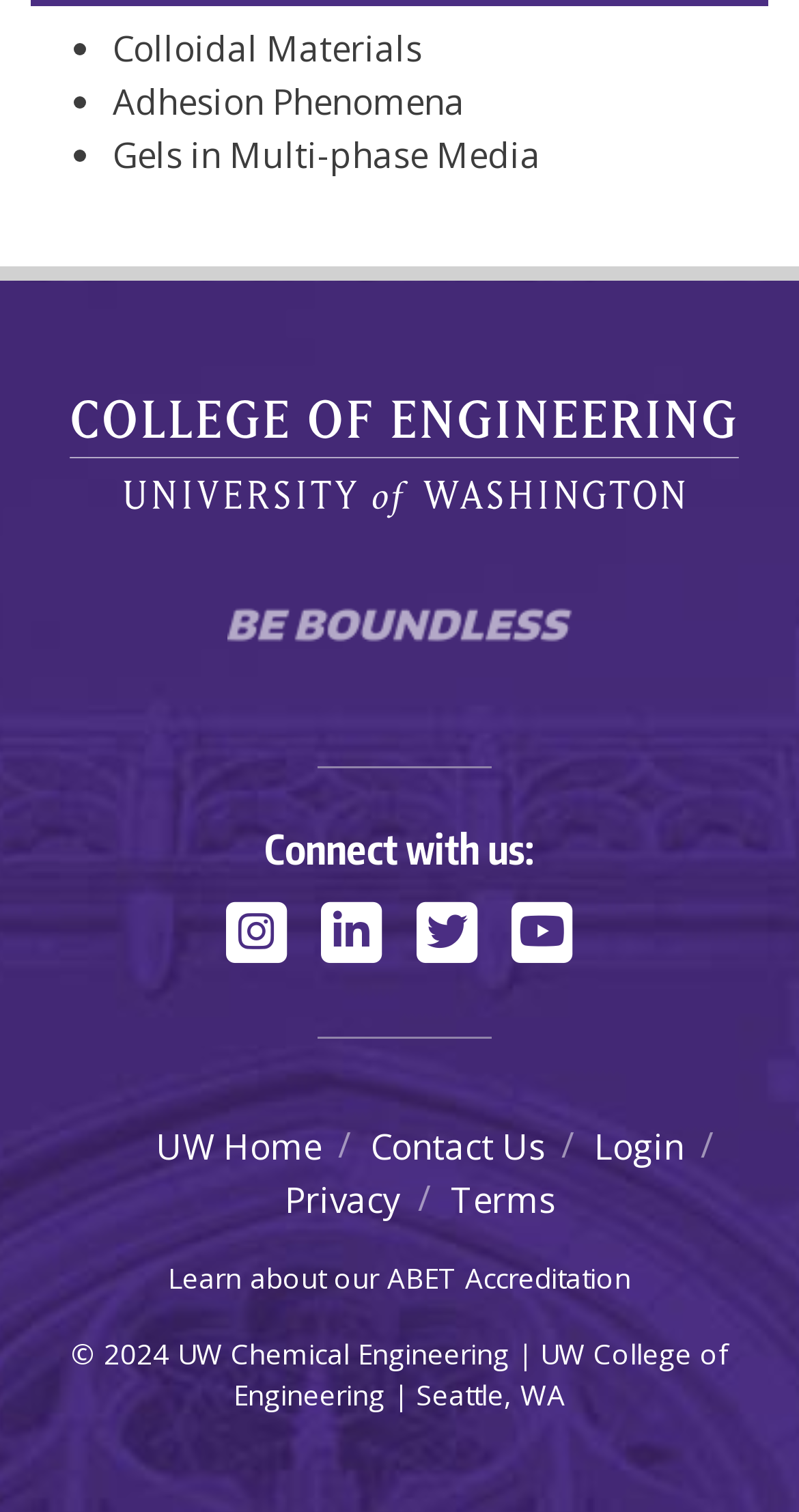What is the name of the college?
Kindly offer a detailed explanation using the data available in the image.

The answer can be found by looking at the link 'UW College of Engineering' which is located at the top of the webpage, indicating that the webpage is related to the University of Washington's College of Engineering.